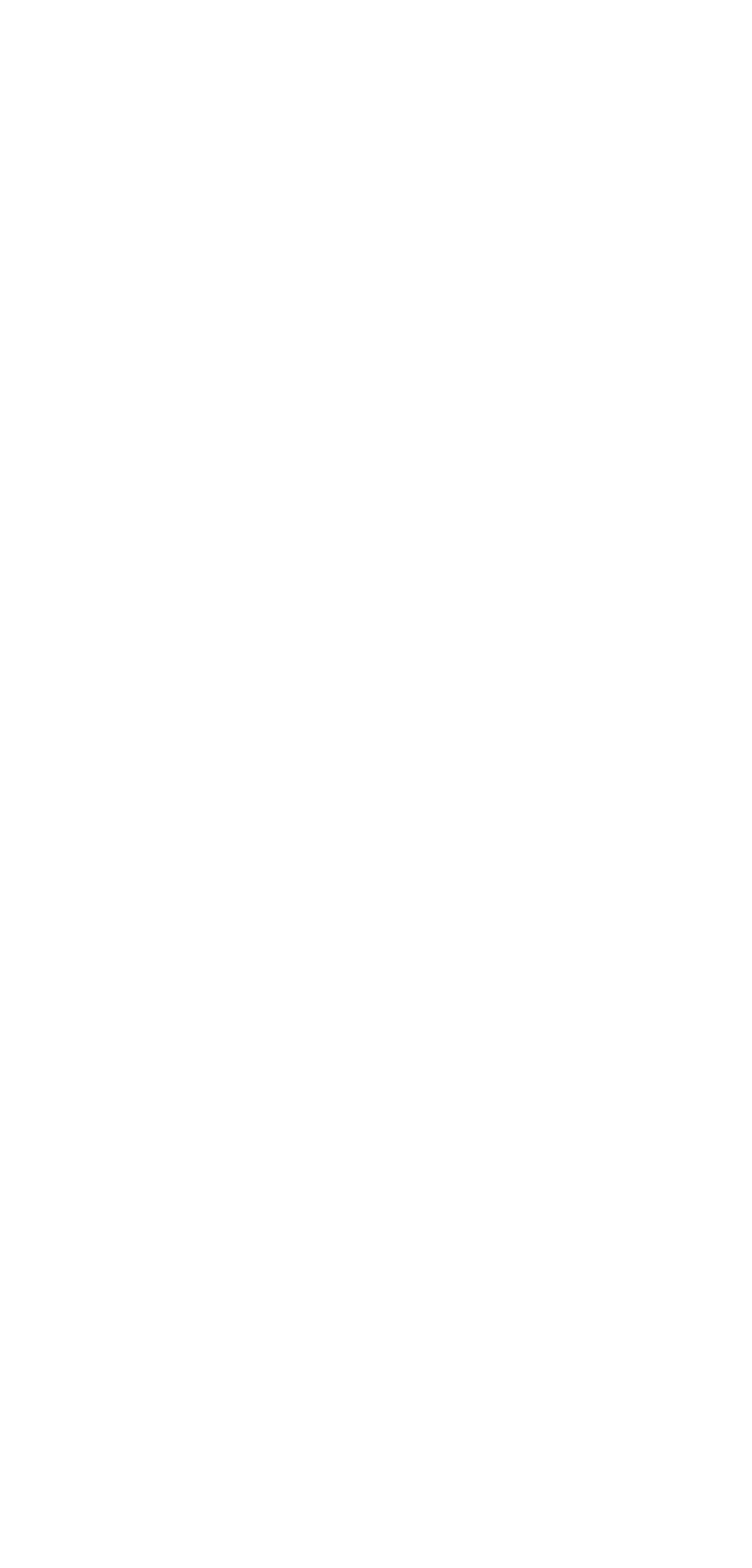Determine the bounding box coordinates of the clickable region to follow the instruction: "Go to previous page".

[0.026, 0.173, 0.206, 0.203]